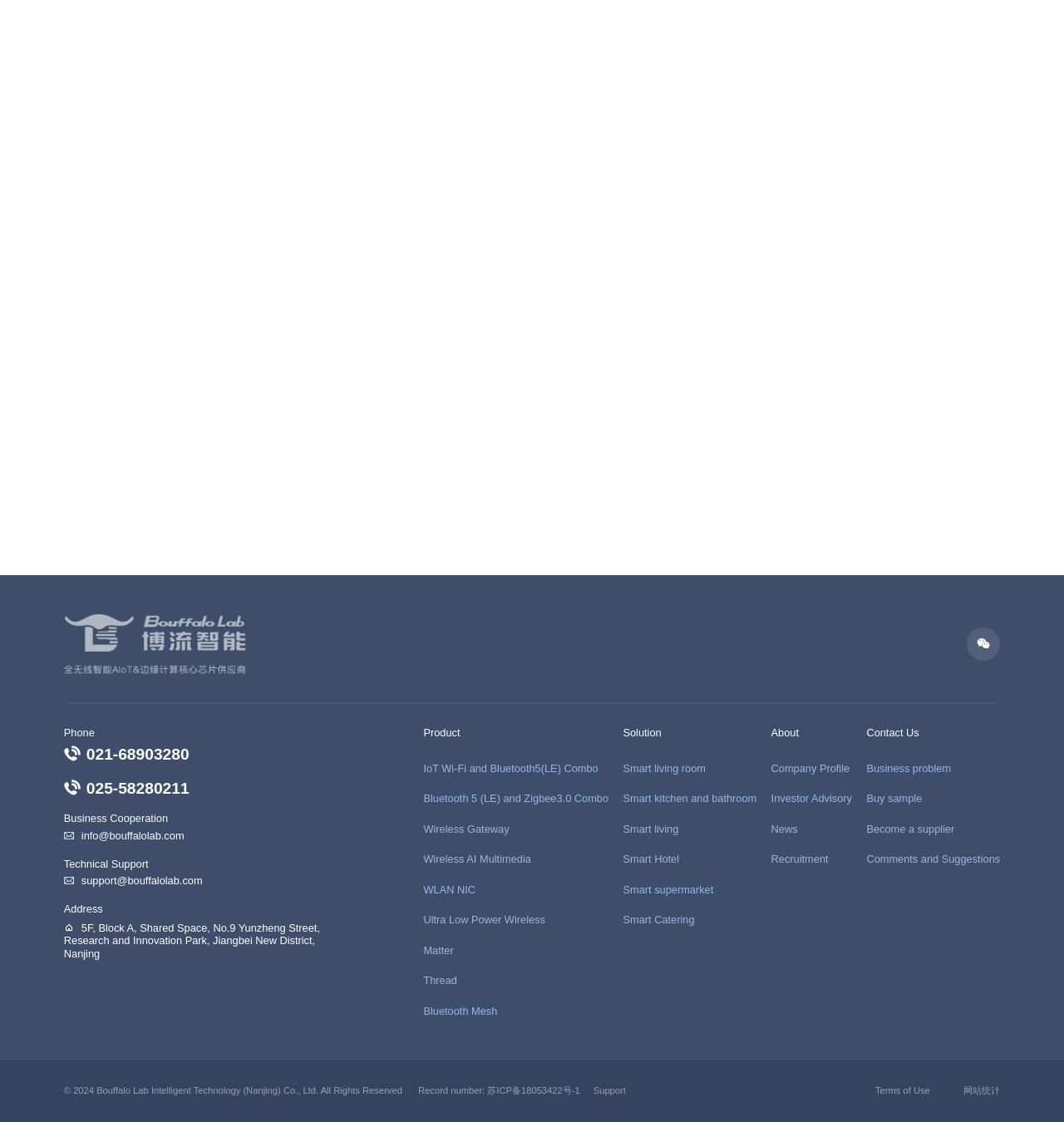Using the webpage screenshot, find the UI element described by Smart kitchen and bathroom. Provide the bounding box coordinates in the format (top-left x, top-left y, bottom-right x, bottom-right y), ensuring all values are floating point numbers between 0 and 1.

[0.586, 0.705, 0.711, 0.72]